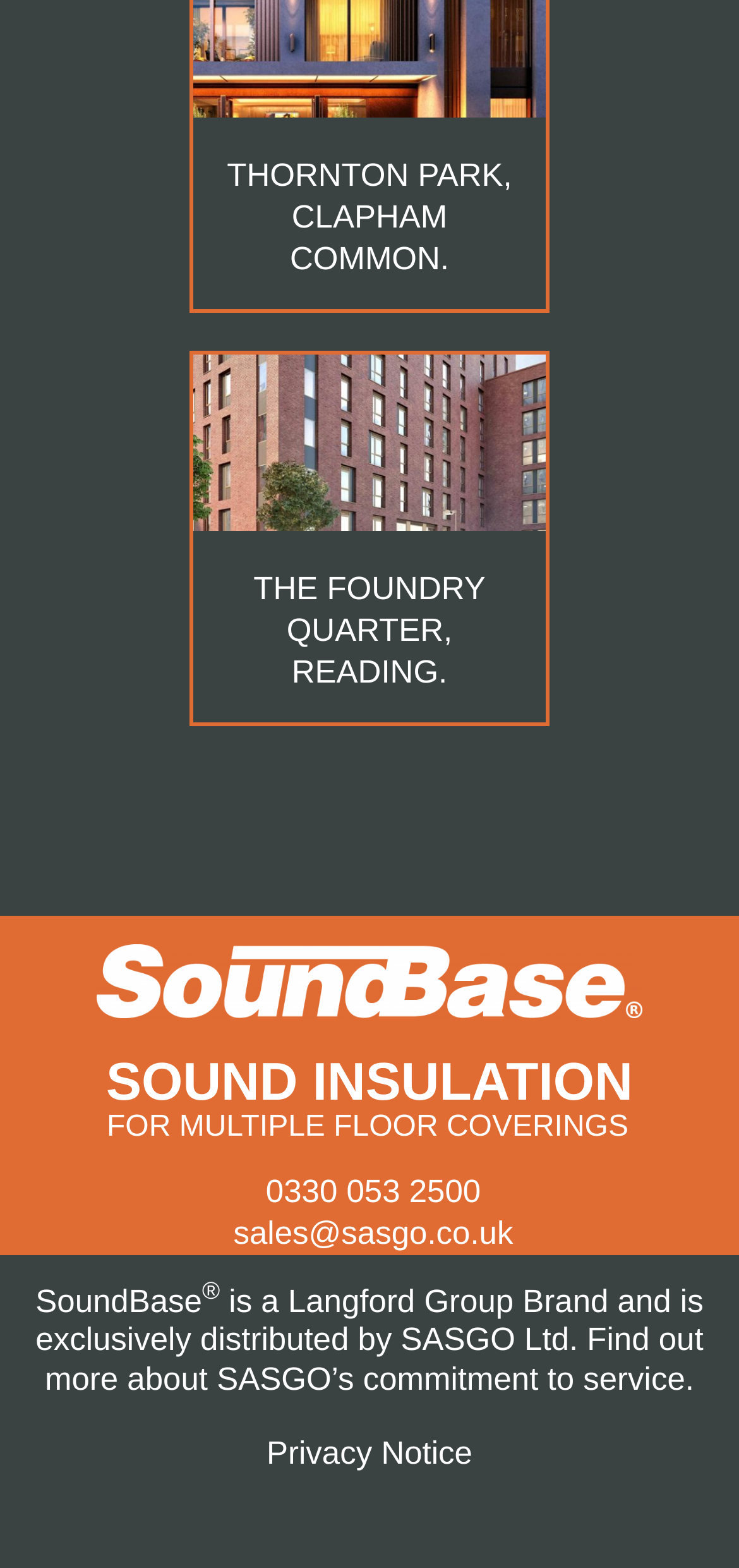What is the text above the image?
Identify the answer in the screenshot and reply with a single word or phrase.

SOUND INSULATION